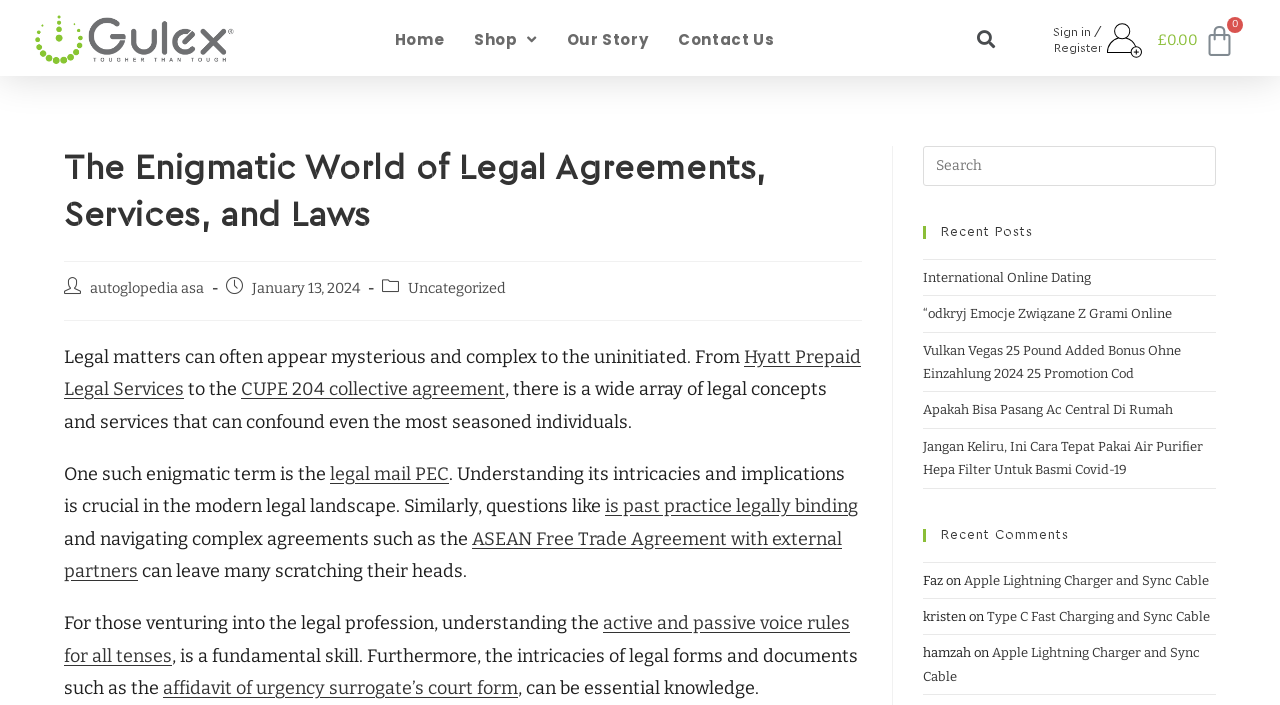Pinpoint the bounding box coordinates of the element to be clicked to execute the instruction: "Log in to Pure".

None